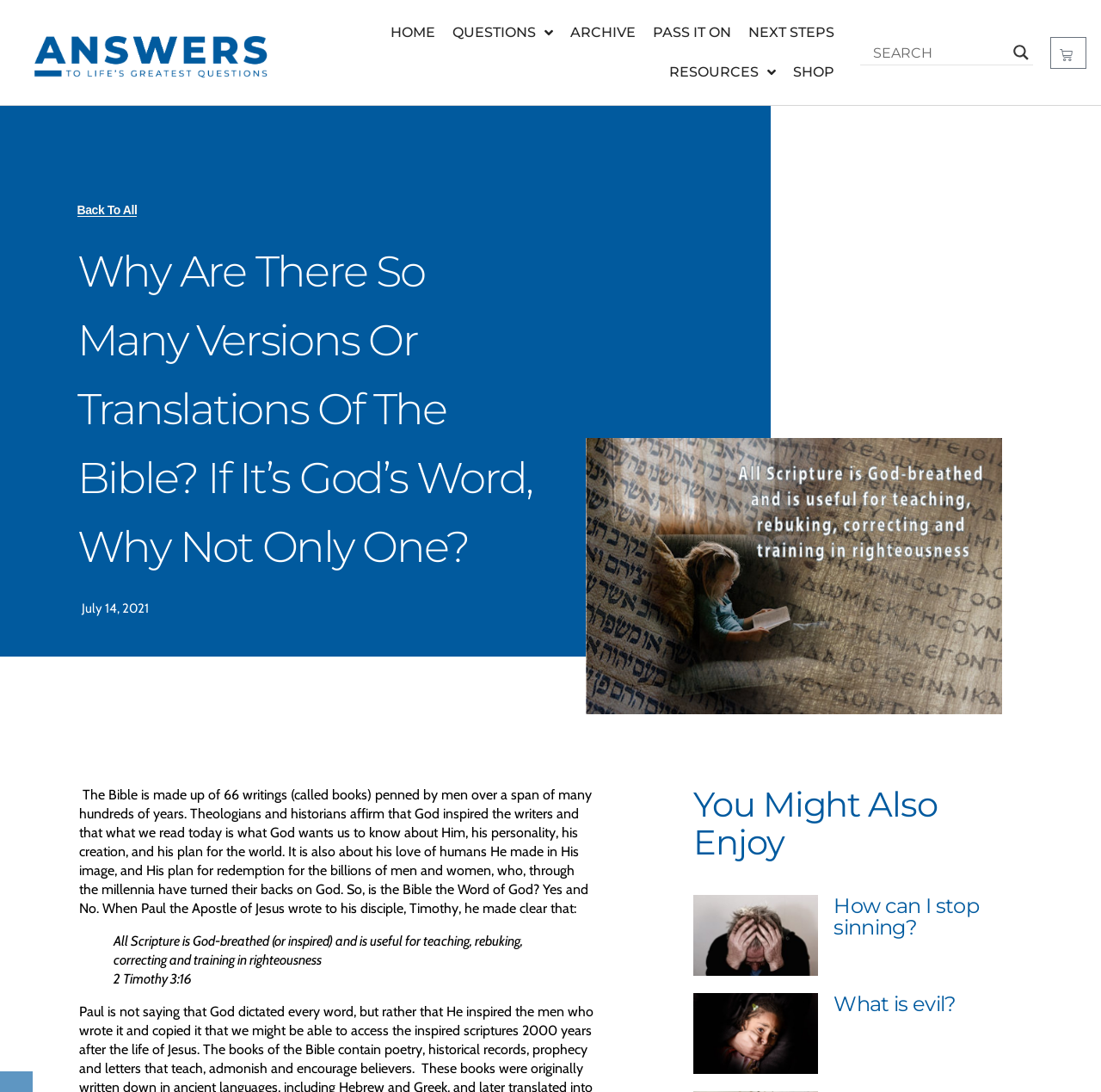Please identify the coordinates of the bounding box that should be clicked to fulfill this instruction: "Click on the 'Contact Us' link".

None